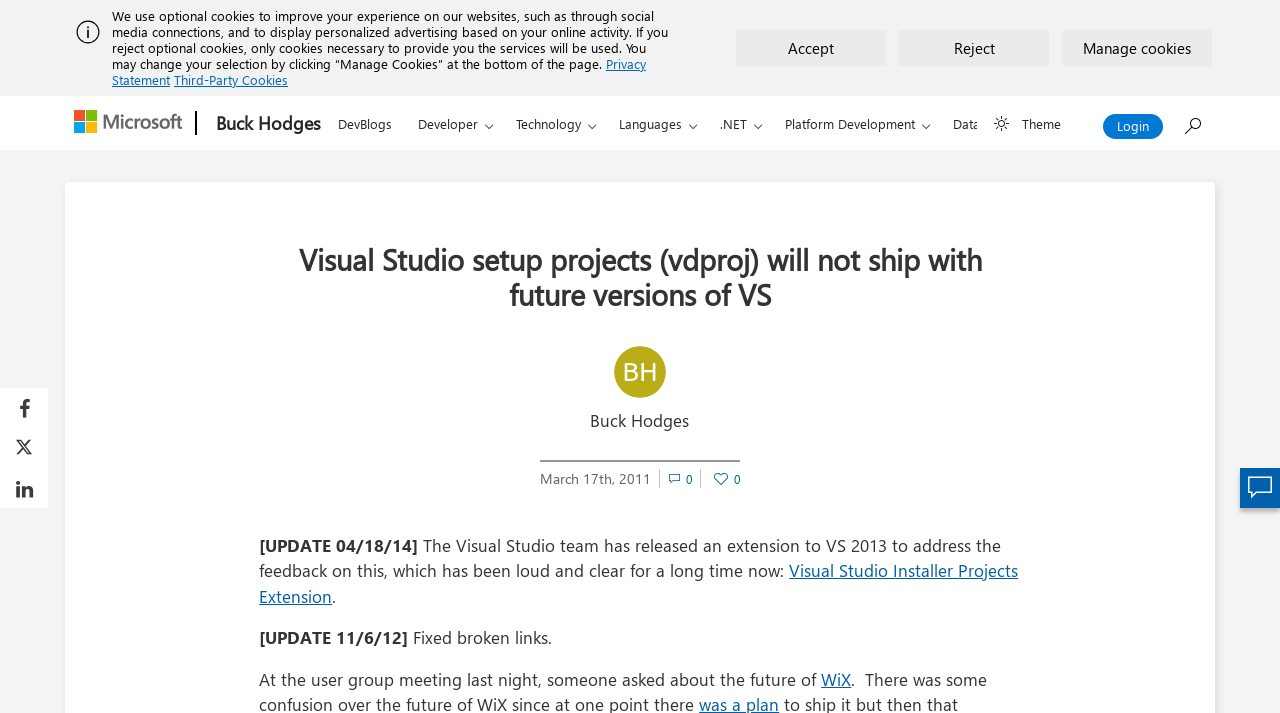Determine the bounding box for the UI element that matches this description: "Visual Studio Installer Projects Extension".

[0.202, 0.784, 0.795, 0.851]